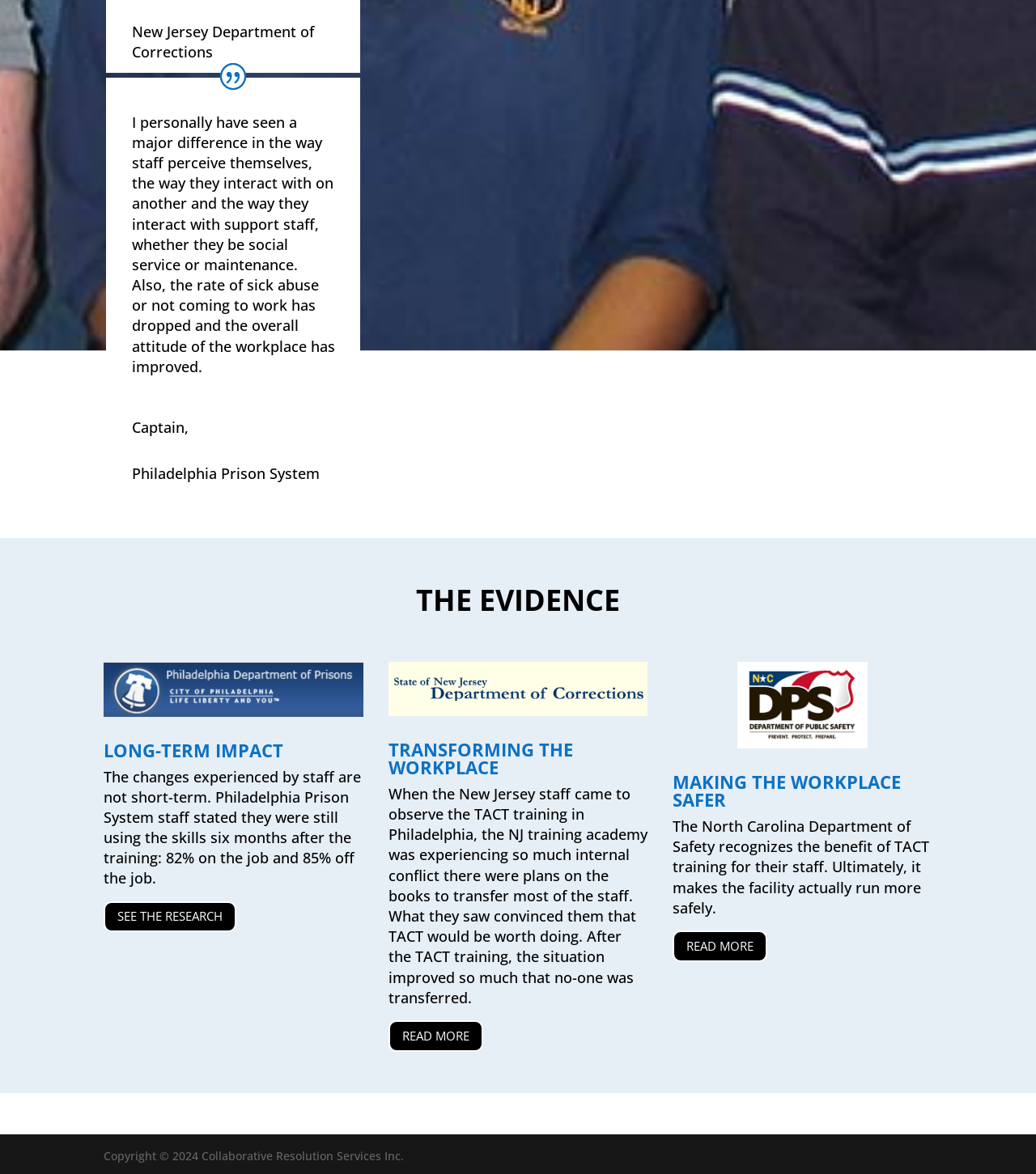What is the name of the prison system mentioned?
Refer to the image and provide a concise answer in one word or phrase.

Philadelphia Prison System